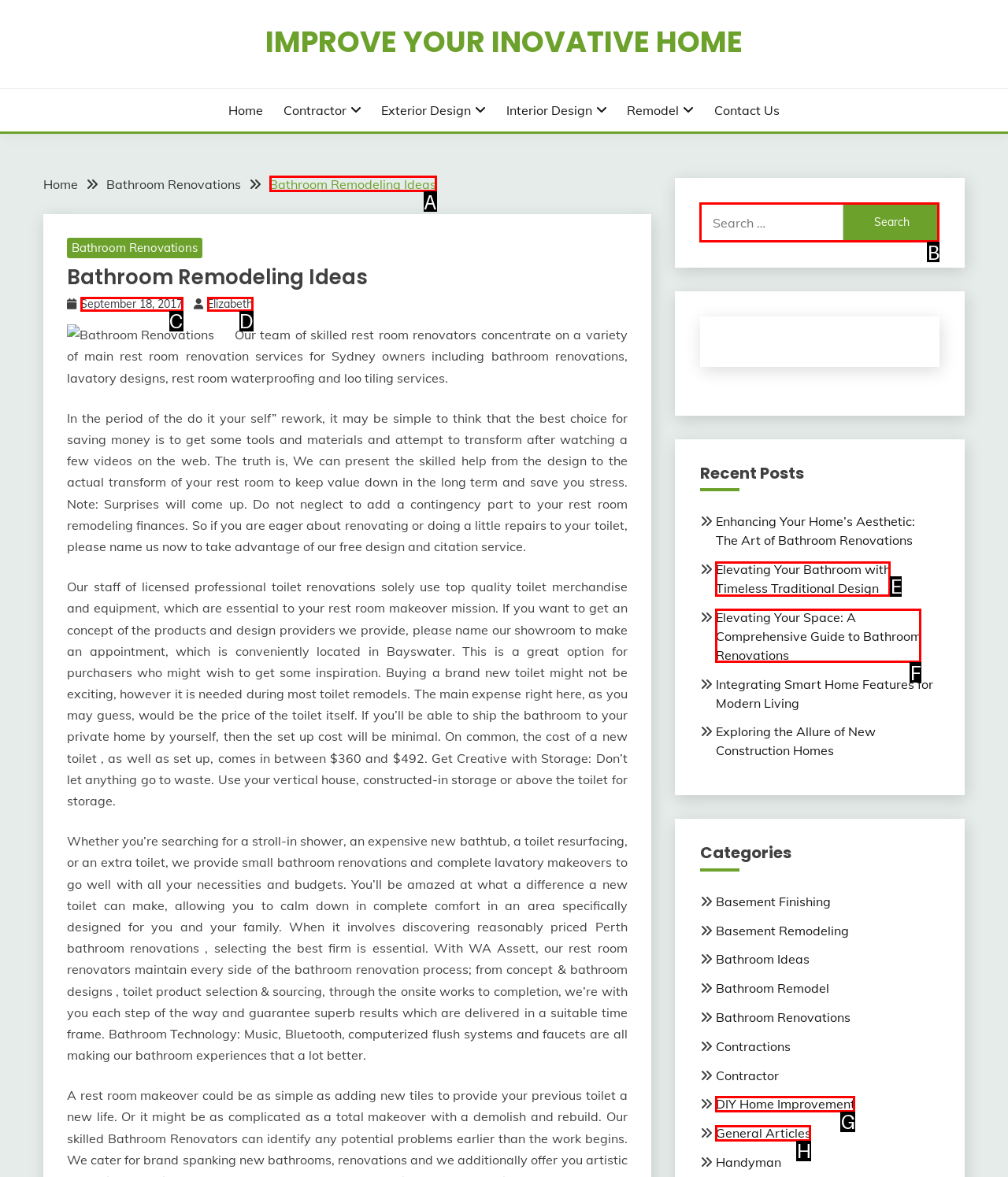Choose the letter of the option you need to click to Search for something. Answer with the letter only.

B